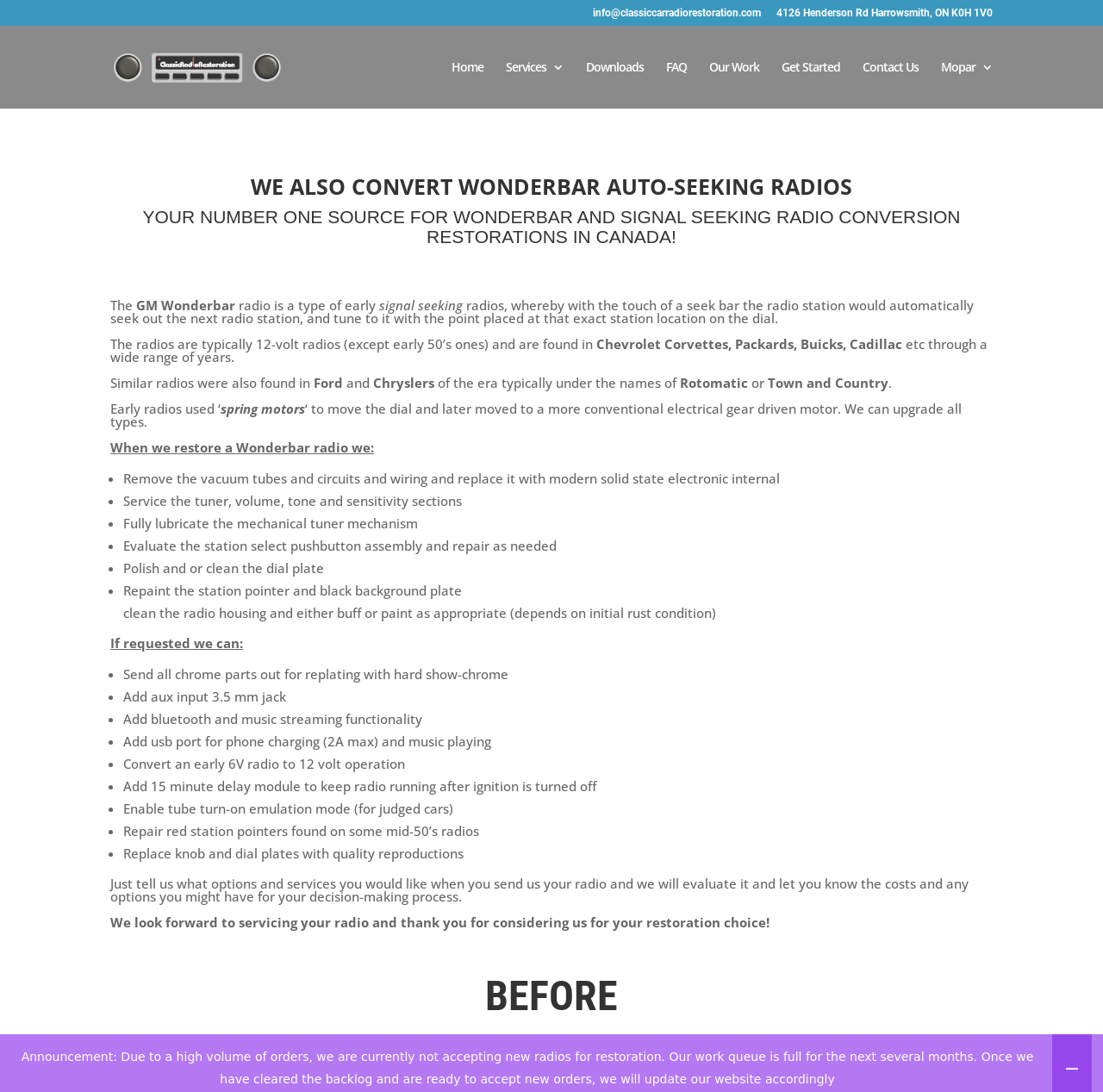Identify the bounding box of the UI element that matches this description: "Services".

[0.459, 0.056, 0.511, 0.099]